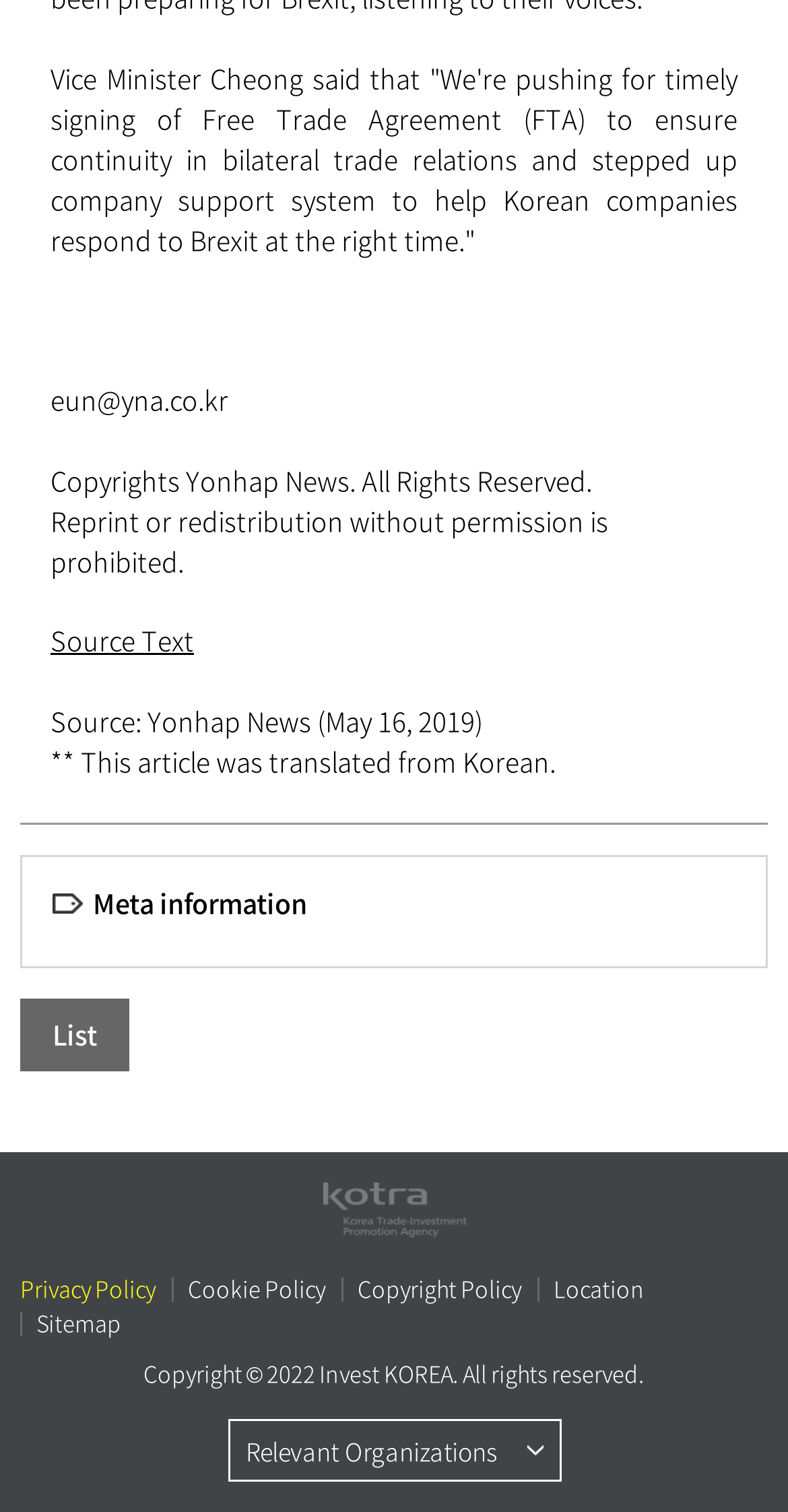Predict the bounding box of the UI element that fits this description: "Source Text".

[0.064, 0.411, 0.246, 0.436]